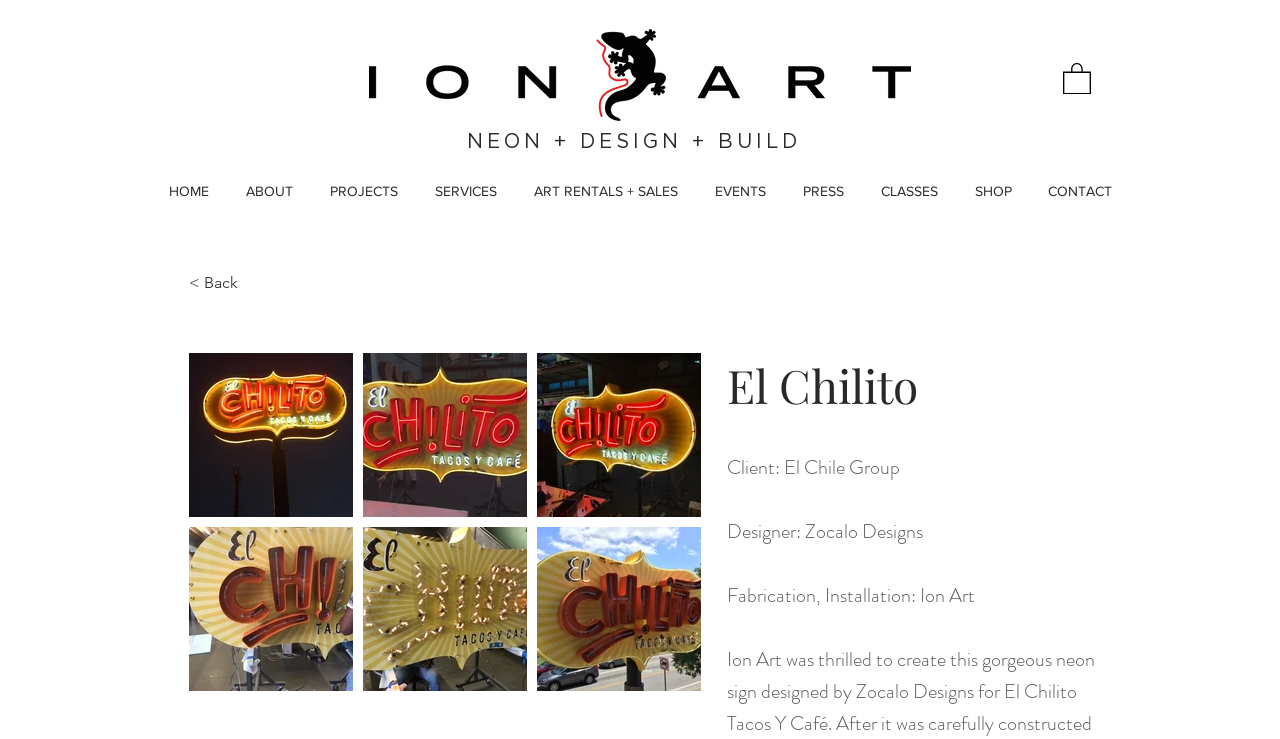Provide a thorough description of the webpage's content and layout.

The webpage is about Ion Art, a company that creates neon signs, and features a specific project, El Chilito Tacos Y. At the top left of the page, there is the Ion Art logo. To the right of the logo, there is a button with no text. Below the logo, there is a heading that reads "NEON + DESIGN + BUILD". 

On the top right of the page, there is a navigation menu with links to different sections of the website, including "HOME", "ABOUT", "PROJECTS", "SERVICES", "ART RENTALS + SALES", "EVENTS", "PRESS", "CLASSES", "SHOP", and "CONTACT". 

Below the navigation menu, there is a section dedicated to the El Chilito project. It features a heading that reads "El Chilito" and three lines of text that describe the project: "Client: El Chile Group", "Designer: Zocalo Designs", and "Fabrication, Installation: Ion Art". 

Below the project description, there are five buttons, each with an image of the El Chilito neon sign. The buttons are arranged in two rows, with three buttons on the top row and two on the bottom row. Each button has the same image, which is a neon sign designed by Zocalo Designs for El Chilito Tacos Y.